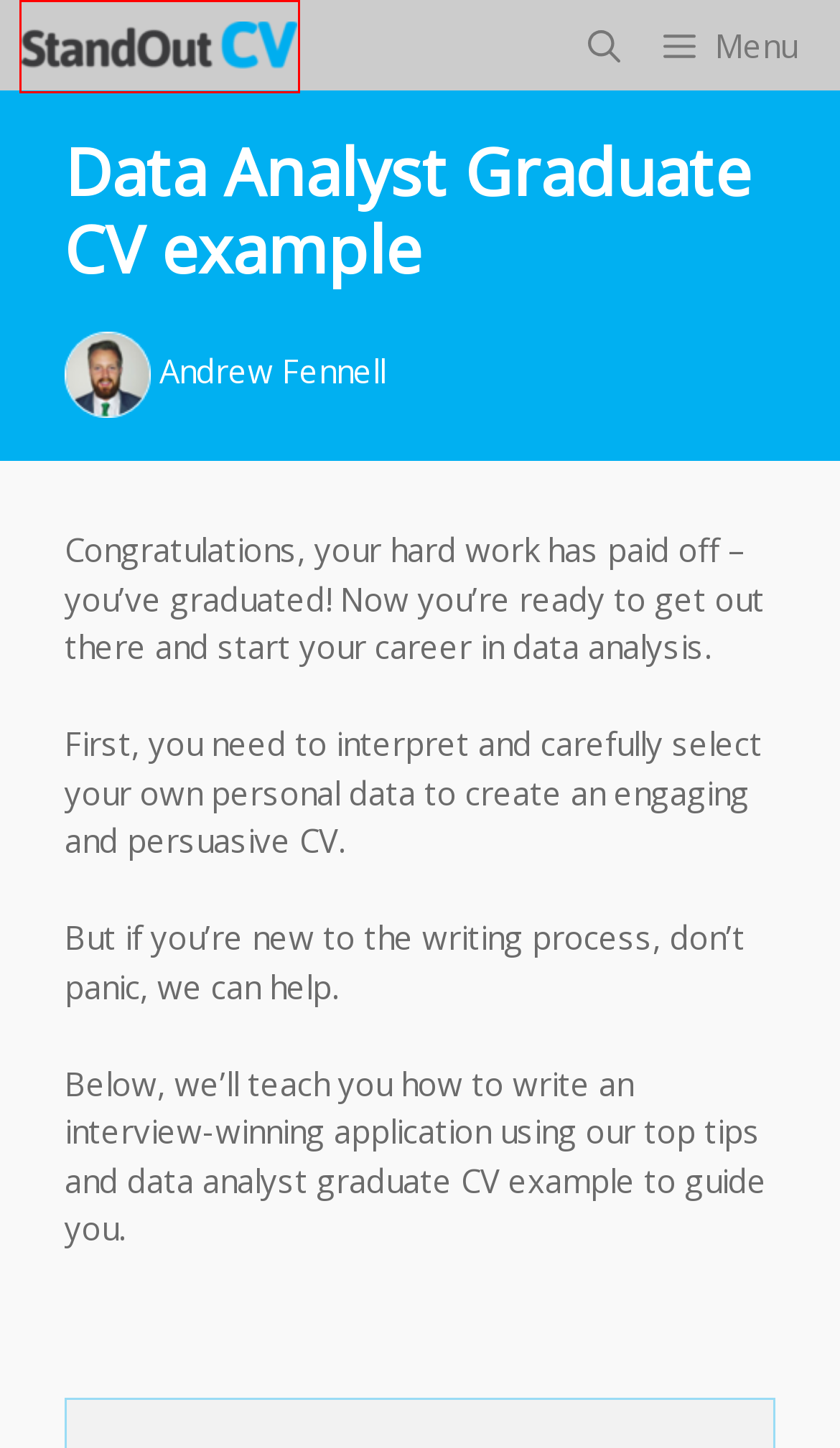Assess the screenshot of a webpage with a red bounding box and determine which webpage description most accurately matches the new page after clicking the element within the red box. Here are the options:
A. 25 CV profile examples + 5 tips to get noticed in 2024
B. UK Graduate Statistics & Employment Rates | 2024 Analysis
C. What to include in a CV 2024 ? 6 key things to get hired
D. StandOut CV | Online CV builder | Create a CV in minutes
E. Job interview statistics 2024 | UK & Global
F. Social Media Recruitment Statistics 2024
G. Andrew Fennell | Founder and Director of StandOut CV
H. StandOut CV

D